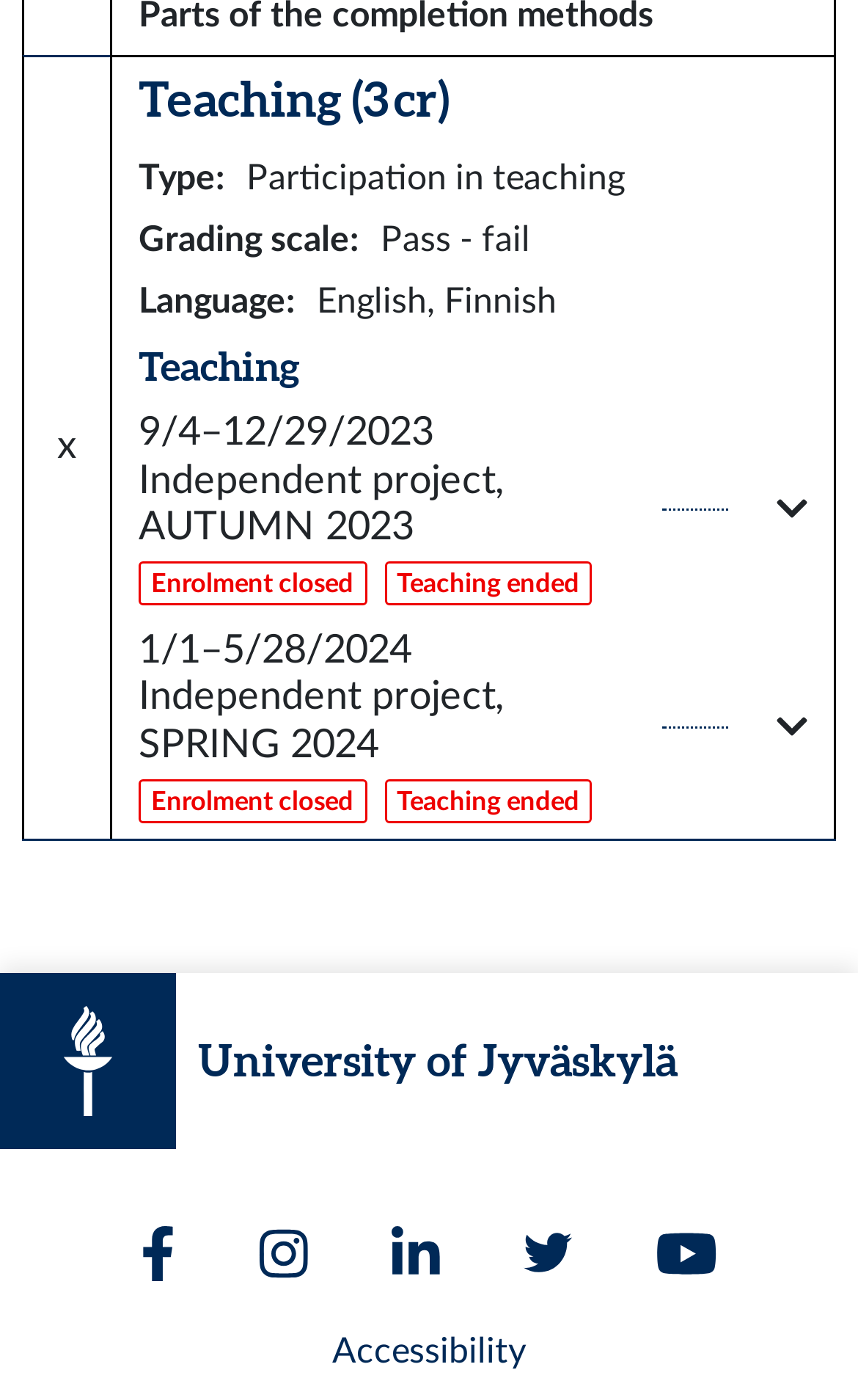Identify the bounding box coordinates of the part that should be clicked to carry out this instruction: "Go to JYU accessibility page".

[0.387, 0.952, 0.613, 0.977]